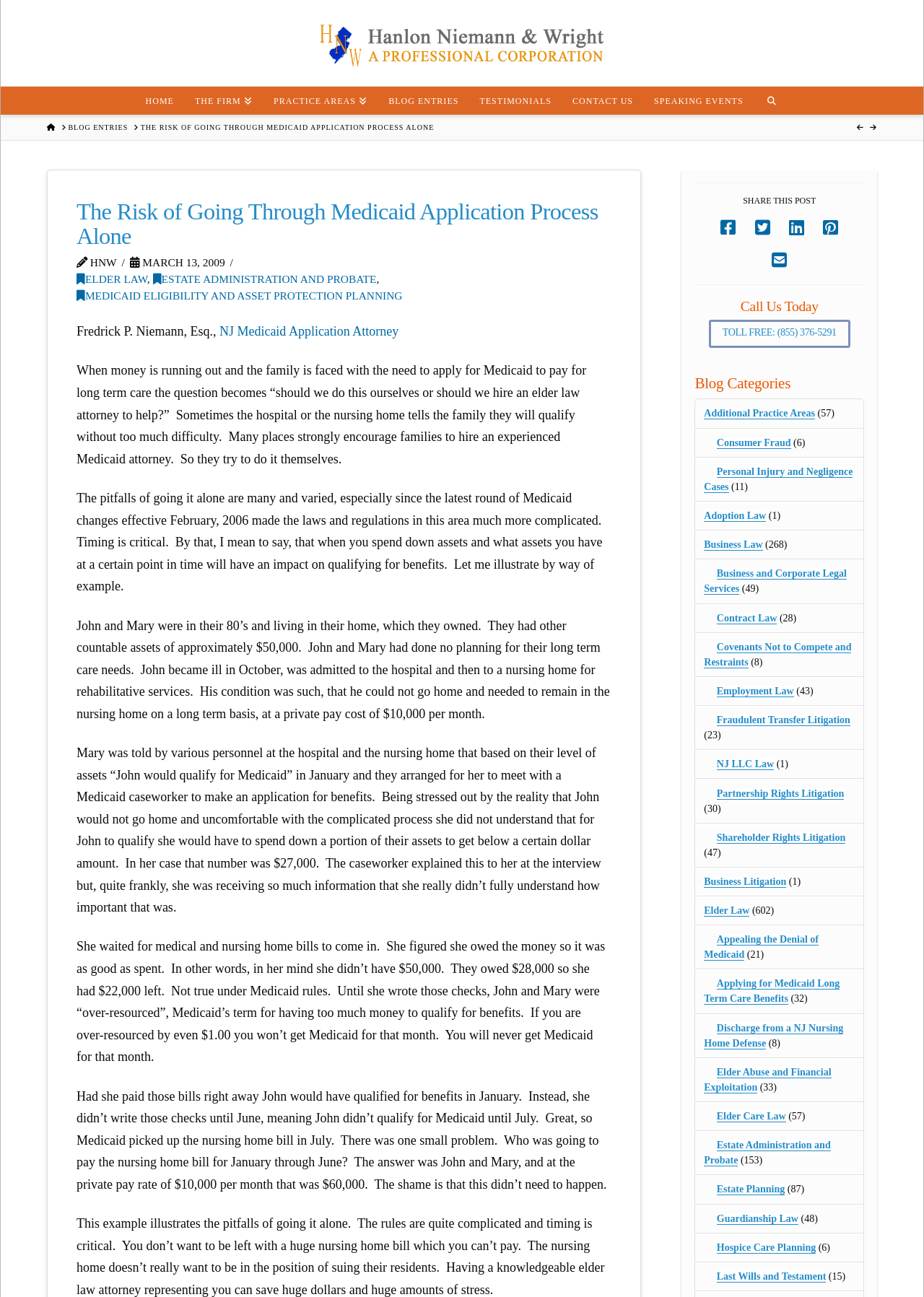Identify the bounding box coordinates of the region I need to click to complete this instruction: "Call TOLL FREE: (855) 376-5291".

[0.767, 0.247, 0.92, 0.268]